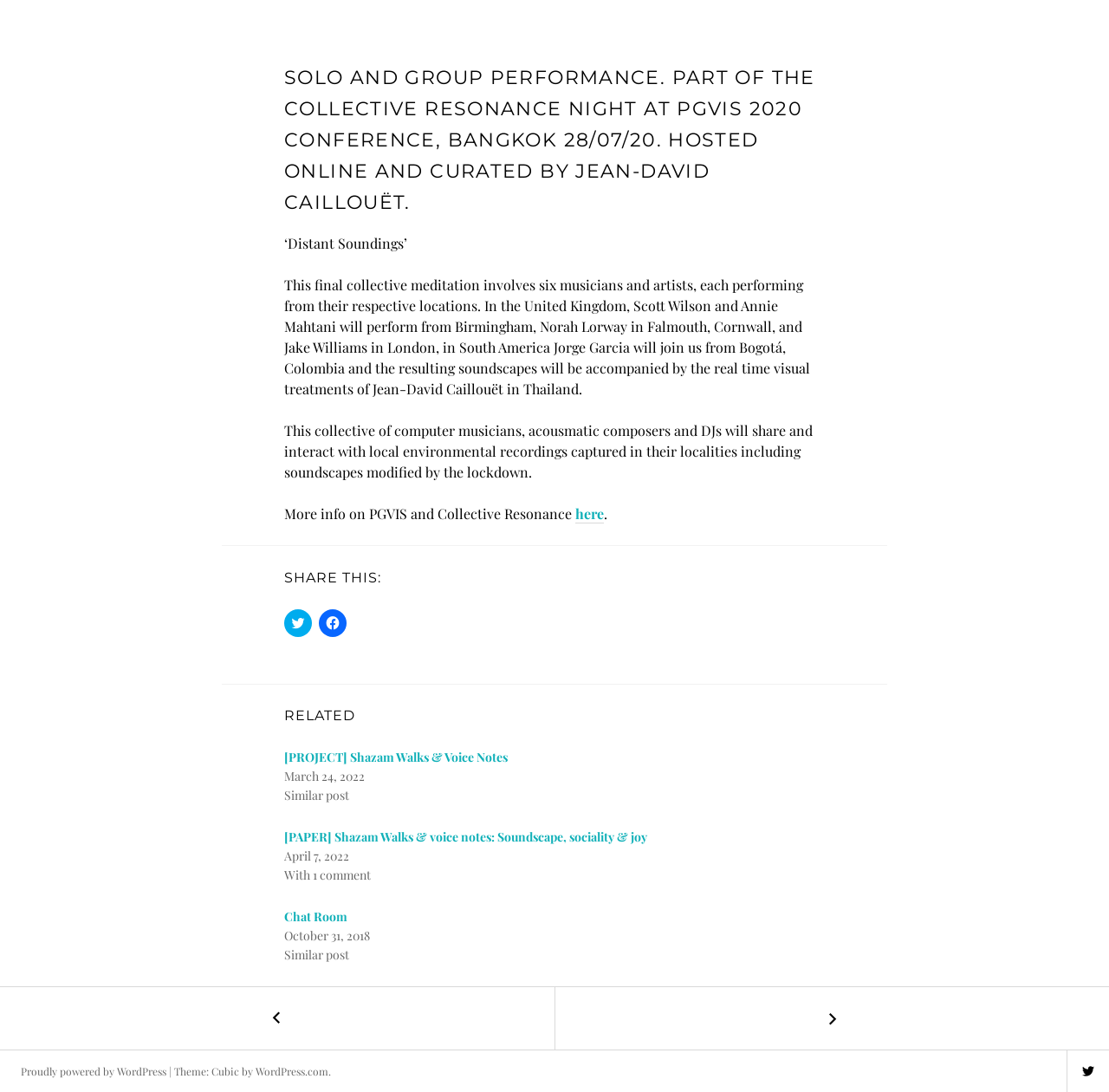What is the purpose of the link 'here'?
Using the image, elaborate on the answer with as much detail as possible.

The link 'here' is located next to the StaticText 'More info on PGVIS and Collective Resonance', indicating that it provides more information about PGVIS and Collective Resonance.